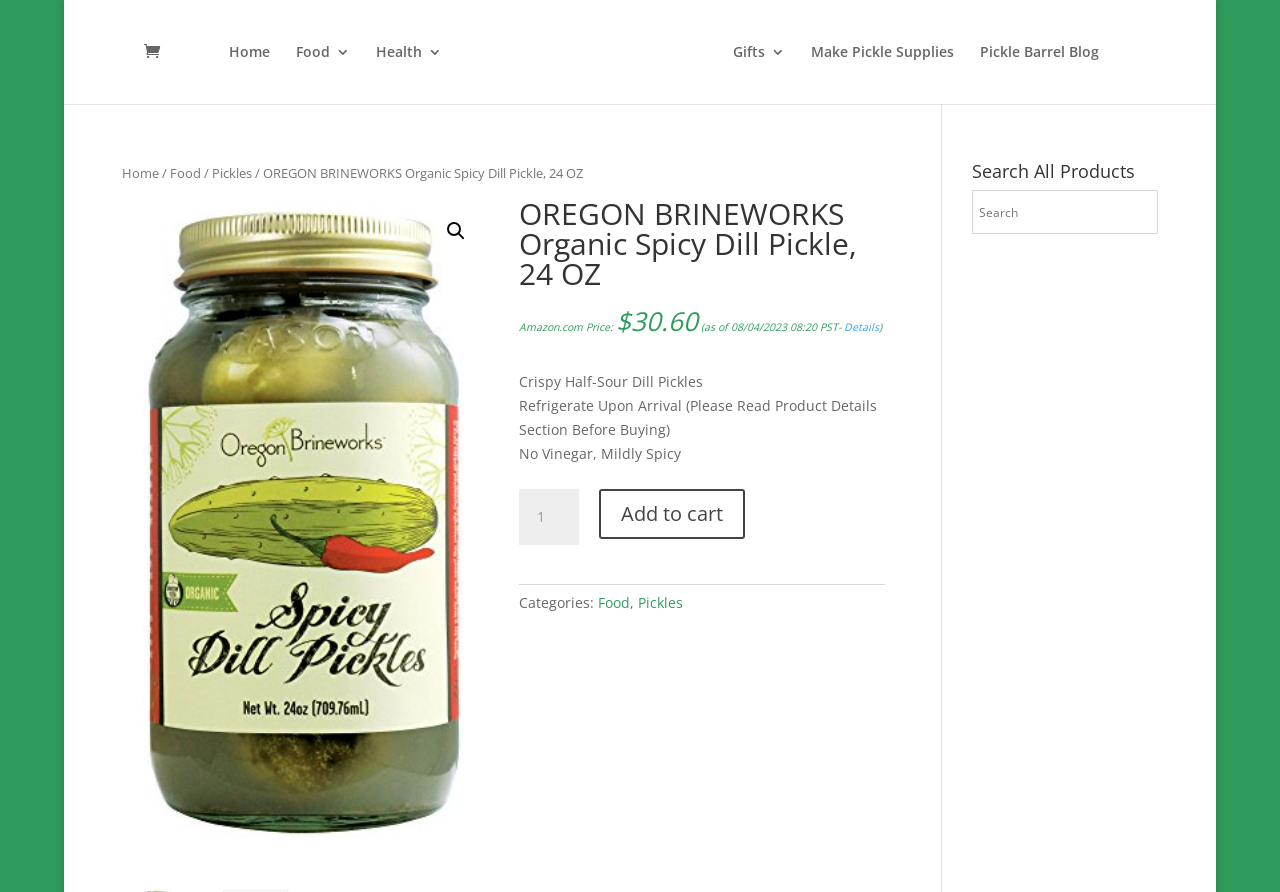Convey a detailed summary of the webpage, mentioning all key elements.

The webpage appears to be a product page for OREGON BRINEWORKS Organic Spicy Dill Pickle, 24 OZ on an online store called The Pickle Store. 

At the top of the page, there is a navigation menu with links to "Home", "Food", "Health", "Gifts", "Make Pickle Supplies", and "Pickle Barrel Blog". 

Below the navigation menu, there is a logo of The Pickle Store, which is an image with a link to the store's homepage. 

On the left side of the page, there is a secondary navigation menu with links to "Home", "Food", and "Pickles". 

The main content of the page is dedicated to the product description. The product title, "OREGON BRINEWORKS Organic Spicy Dill Pickle, 24 OZ", is displayed prominently. 

Below the product title, there is a section displaying the product's price, which is $30.60 as of the date 08/04/2023 08:20 PST. 

The product description includes several paragraphs of text, highlighting the features of the pickles, such as being crispy half-sour dill pickles, refrigeration requirements, and the absence of vinegar. 

There is a quantity selector and an "Add to cart" button below the product description. 

The page also displays categories related to the product, including "Food" and "Pickles". 

Finally, at the bottom of the page, there is a search bar that allows users to search all products on the website.